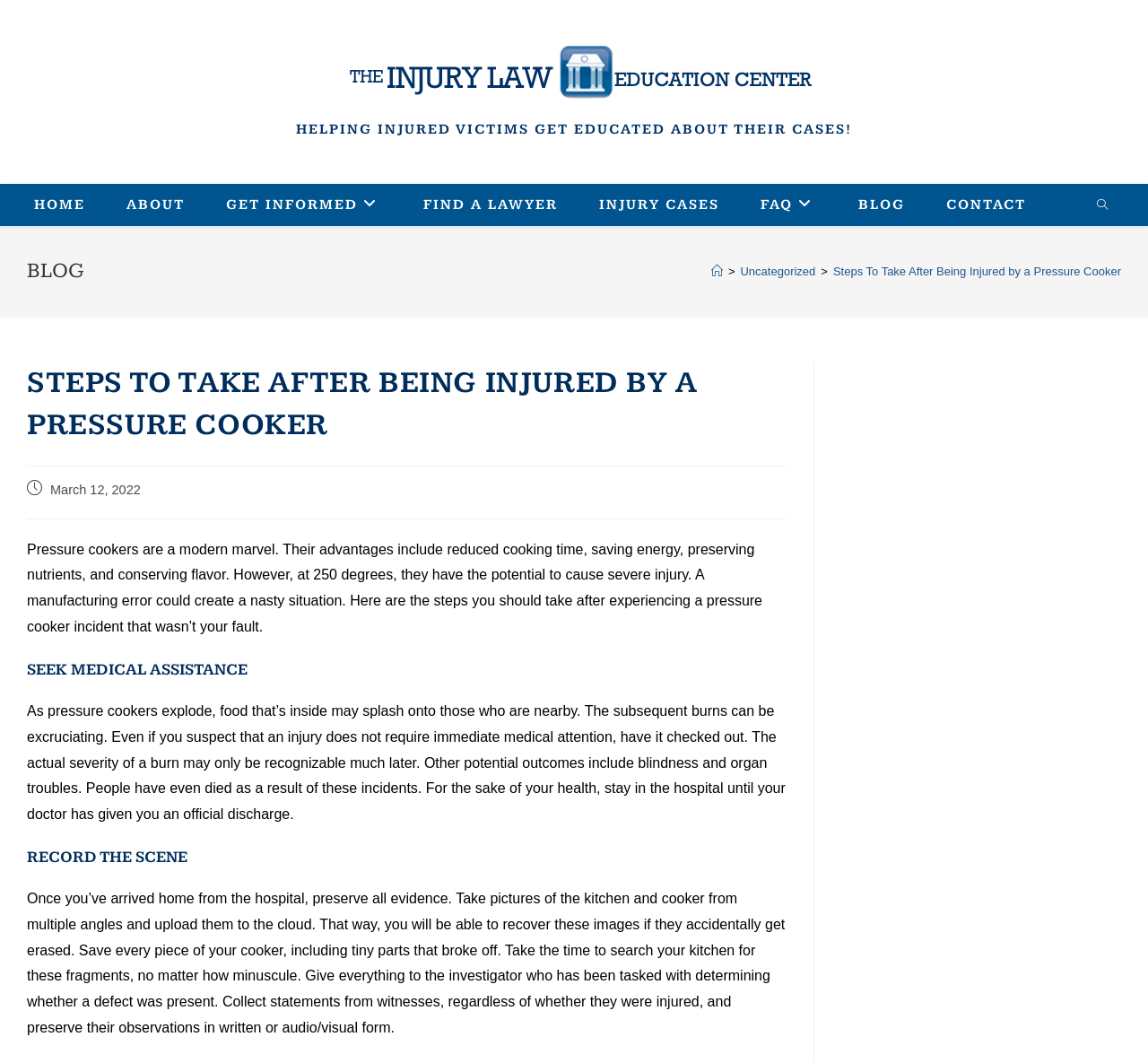Indicate the bounding box coordinates of the element that needs to be clicked to satisfy the following instruction: "Click the 'FIND A LAWYER' link". The coordinates should be four float numbers between 0 and 1, i.e., [left, top, right, bottom].

[0.351, 0.173, 0.504, 0.213]